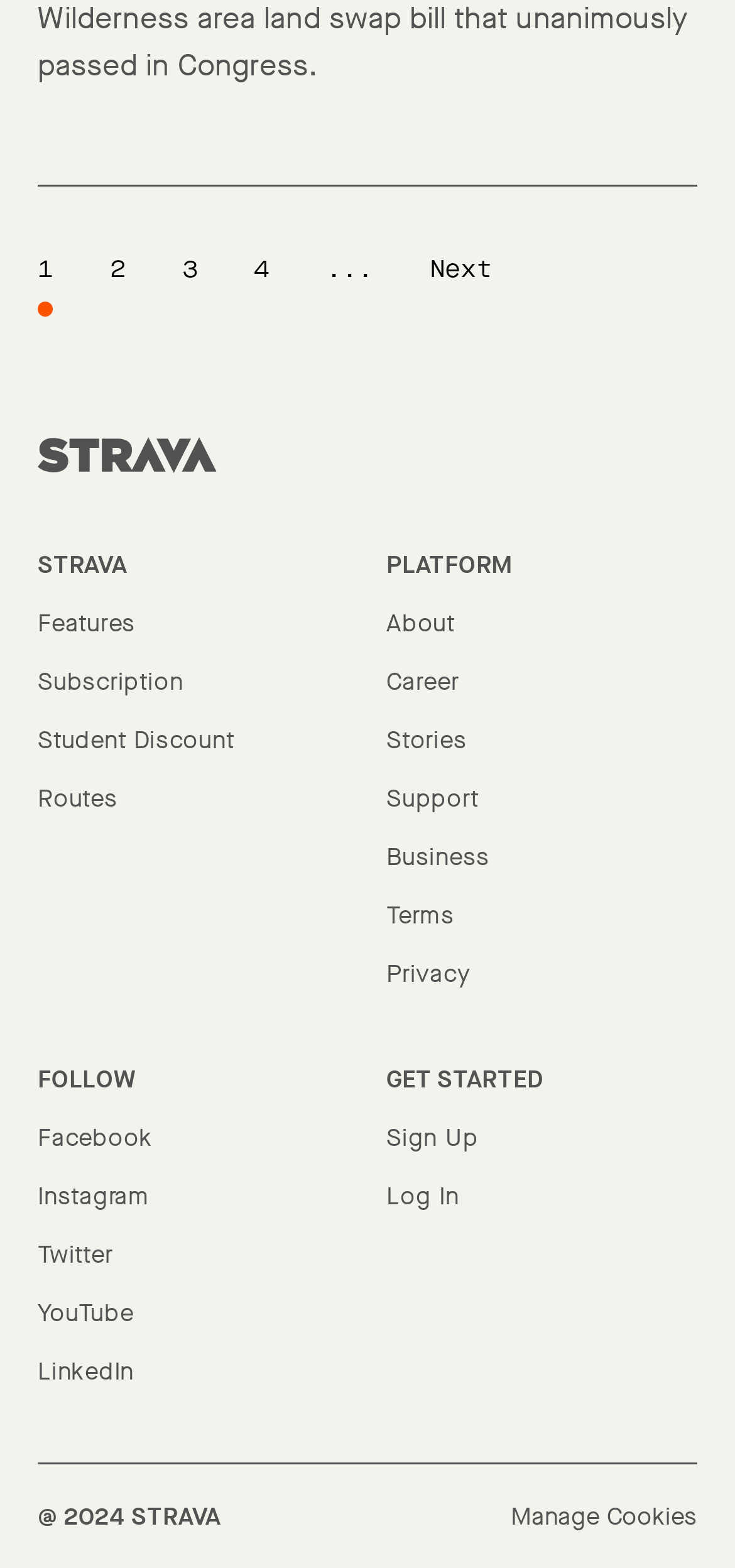Identify the bounding box coordinates of the region I need to click to complete this instruction: "Sign Up".

[0.526, 0.715, 0.651, 0.735]